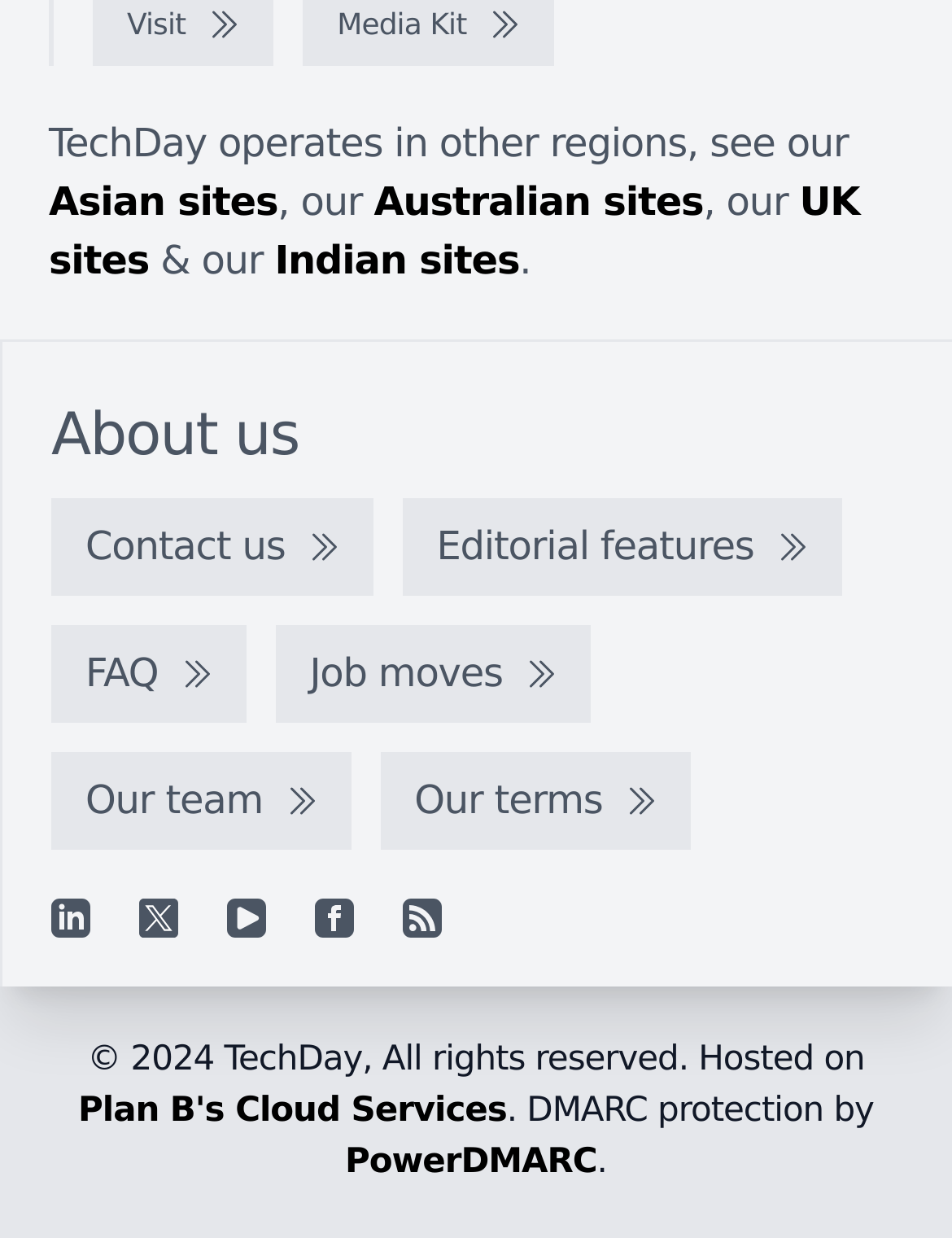Please determine the bounding box coordinates of the element to click in order to execute the following instruction: "Click on Asian sites". The coordinates should be four float numbers between 0 and 1, specified as [left, top, right, bottom].

[0.051, 0.143, 0.292, 0.181]